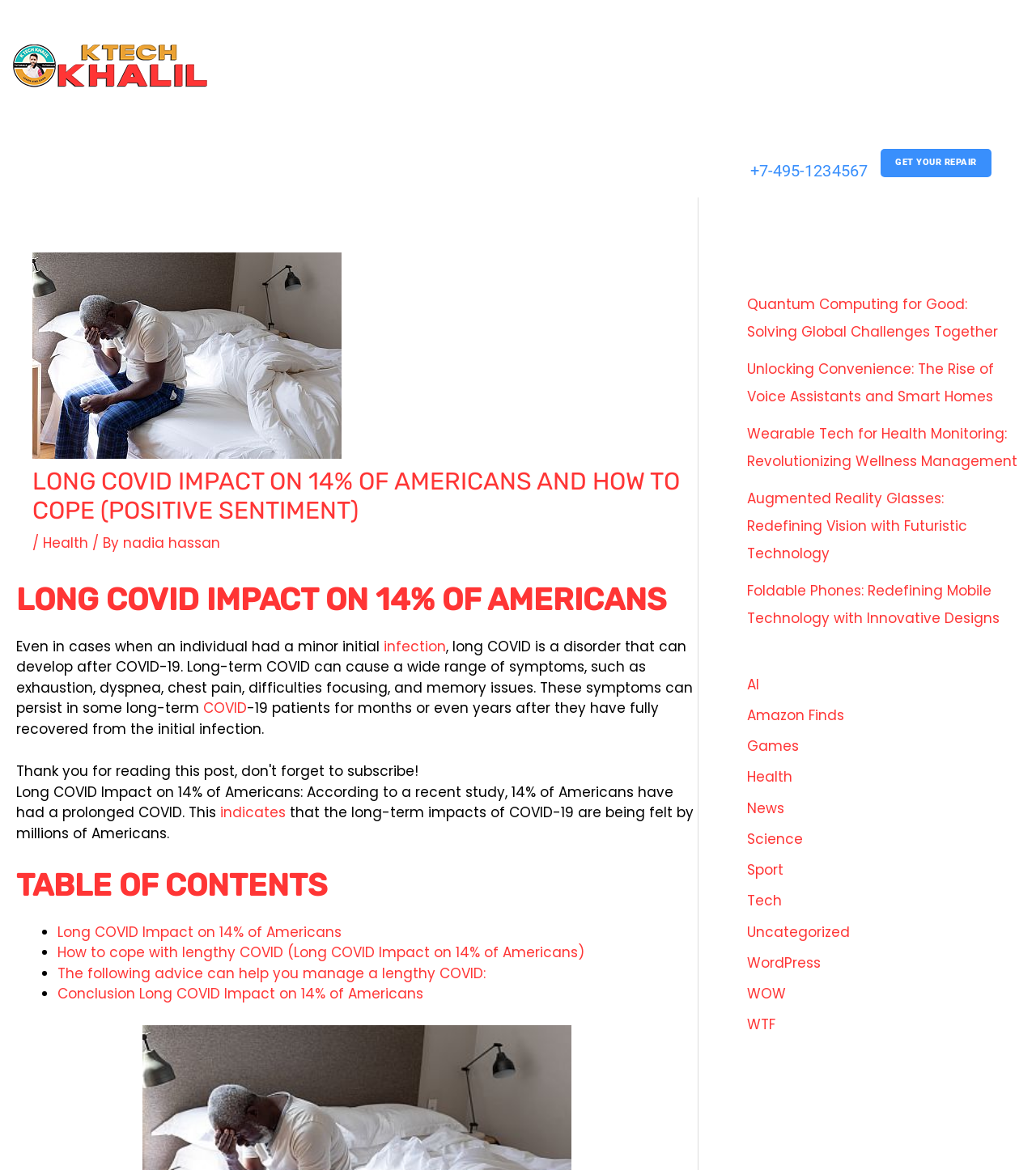Please identify the bounding box coordinates of the element that needs to be clicked to execute the following command: "Click on the link to get your repair". Provide the bounding box using four float numbers between 0 and 1, formatted as [left, top, right, bottom].

[0.85, 0.127, 0.957, 0.151]